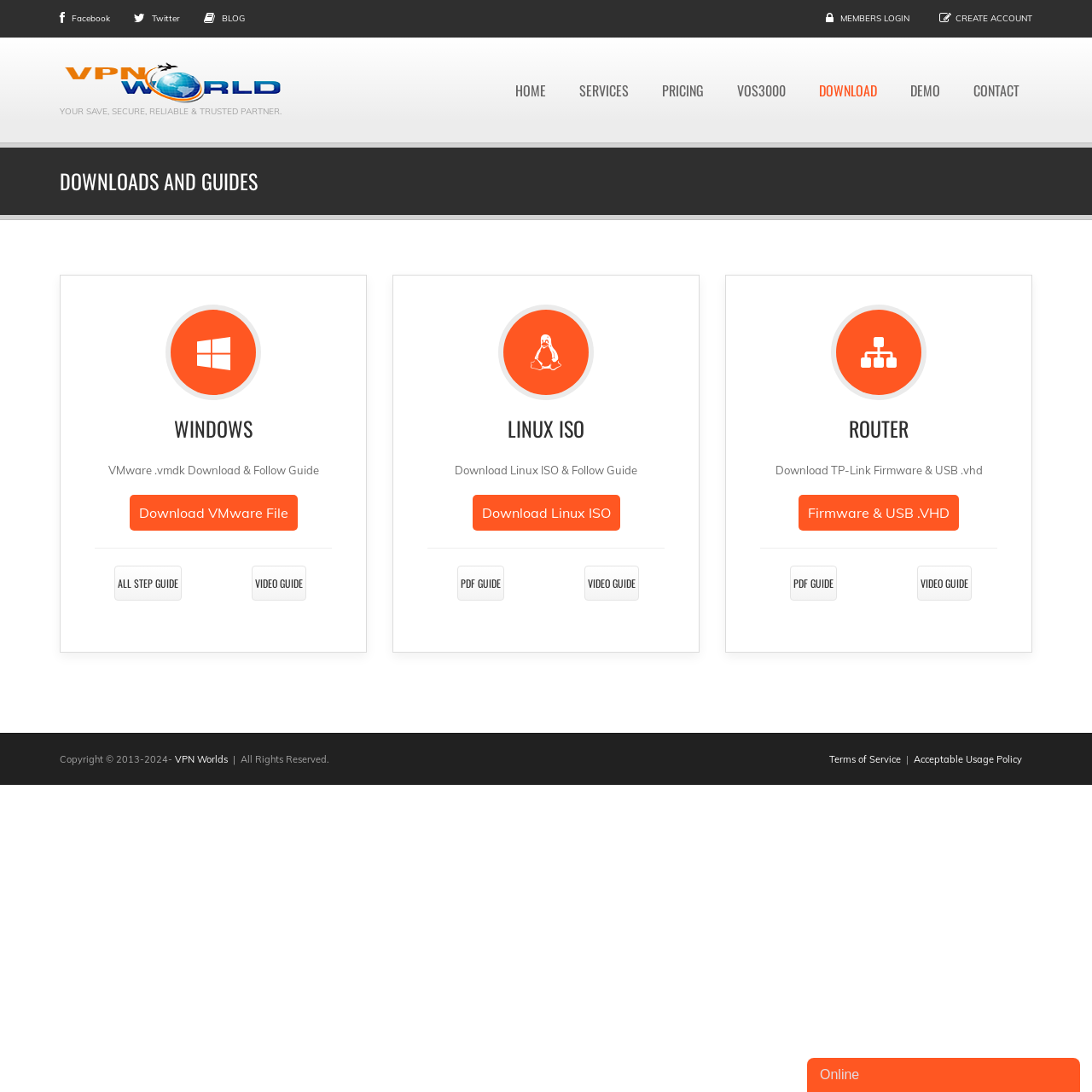Using the given description, provide the bounding box coordinates formatted as (top-left x, top-left y, bottom-right x, bottom-right y), with all values being floating point numbers between 0 and 1. Description: Firmware & USB .VHD

[0.731, 0.453, 0.878, 0.486]